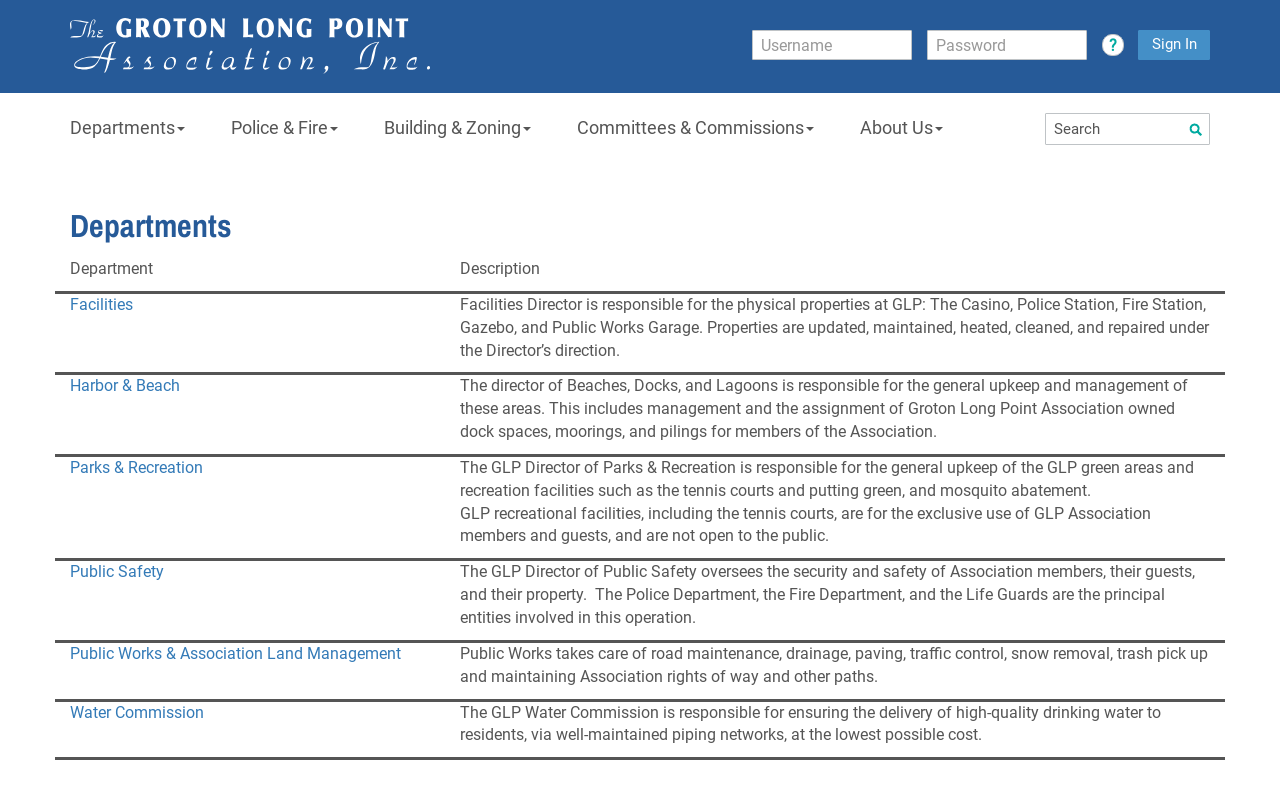Please indicate the bounding box coordinates for the clickable area to complete the following task: "Go to the Departments page". The coordinates should be specified as four float numbers between 0 and 1, i.e., [left, top, right, bottom].

[0.055, 0.117, 0.162, 0.206]